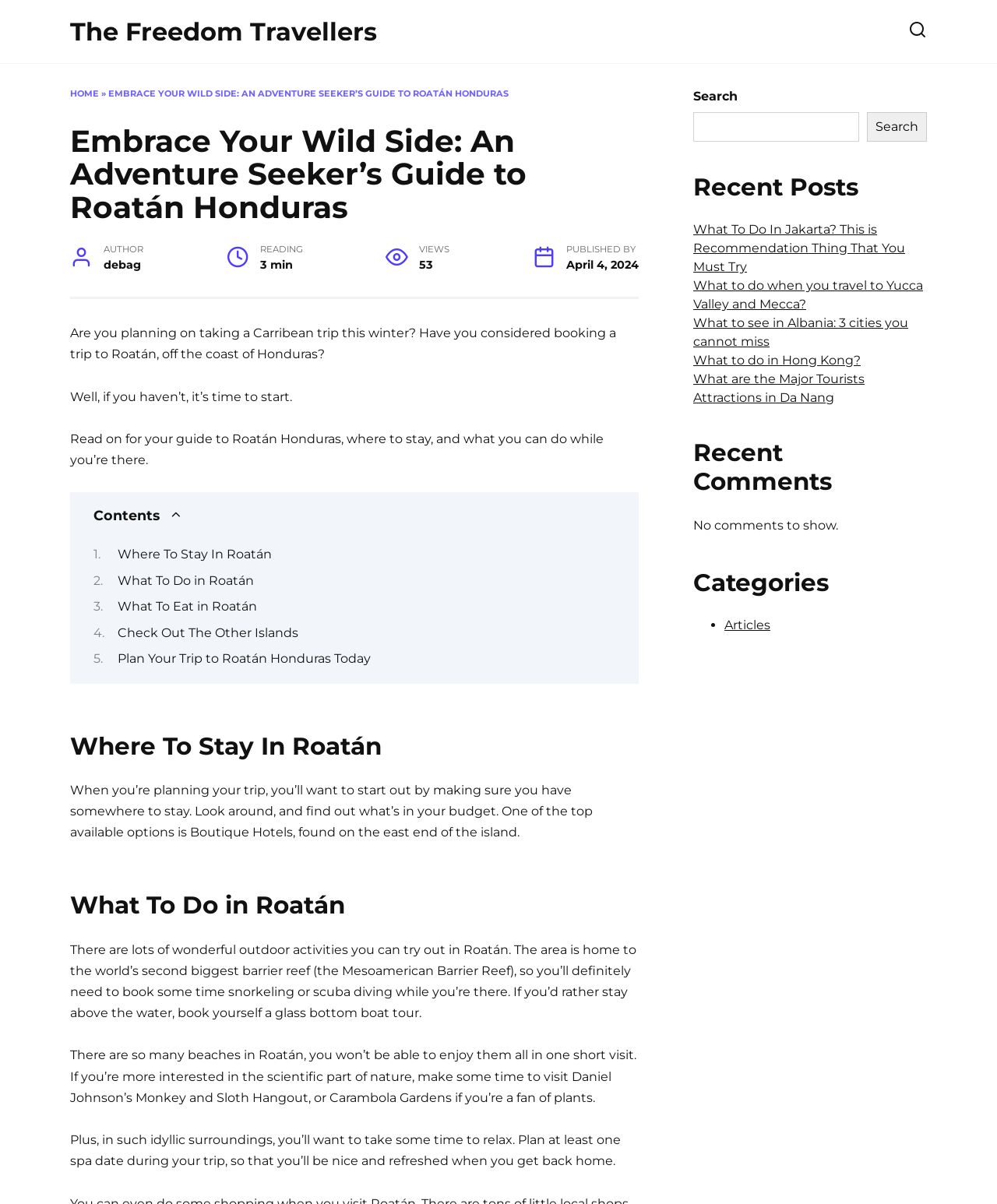What is the second biggest barrier reef in the world?
Using the image as a reference, answer with just one word or a short phrase.

Mesoamerican Barrier Reef